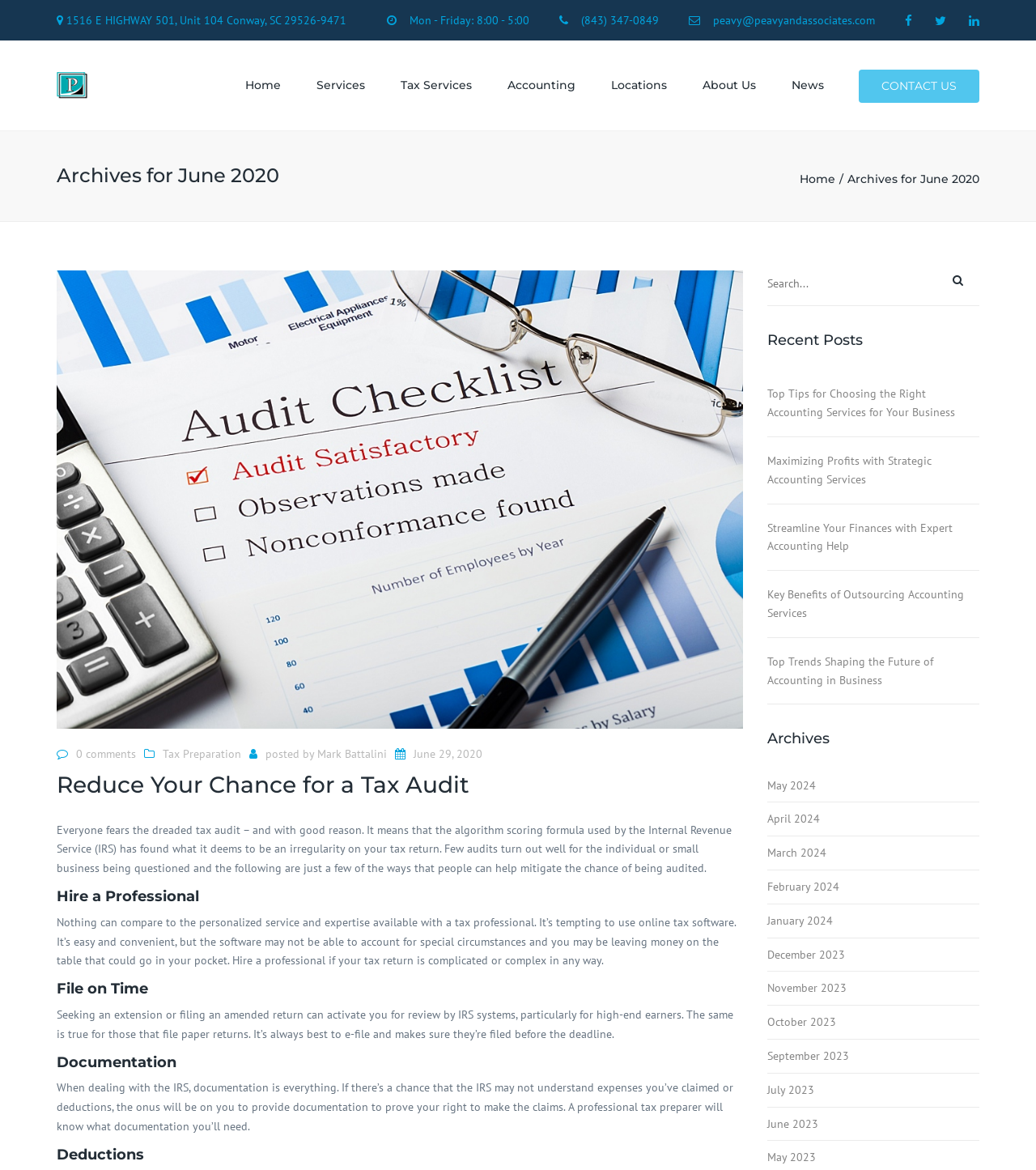Please specify the bounding box coordinates for the clickable region that will help you carry out the instruction: "click site logo".

[0.055, 0.035, 0.195, 0.111]